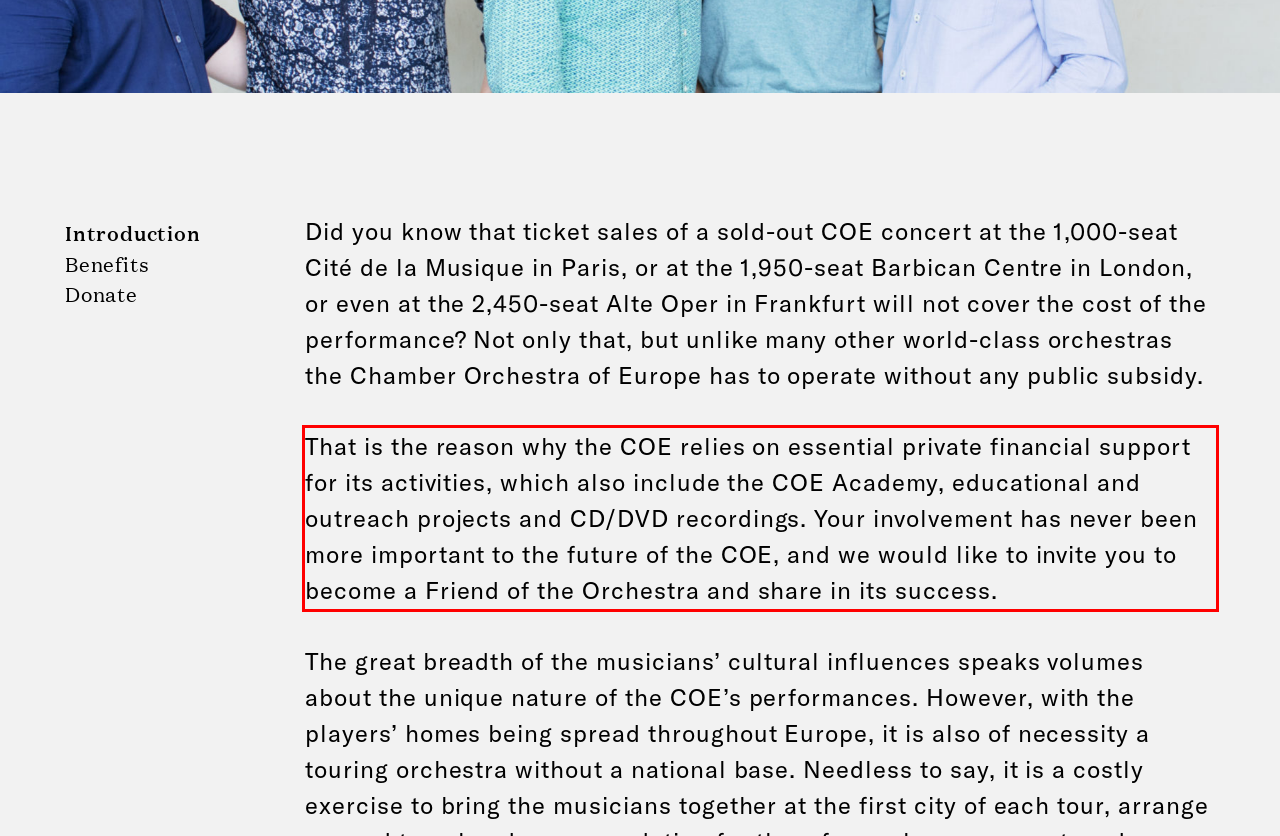Please take the screenshot of the webpage, find the red bounding box, and generate the text content that is within this red bounding box.

That is the reason why the COE relies on essential private financial support for its activities, which also include the COE Academy, educational and outreach projects and CD/DVD recordings. Your involvement has never been more important to the future of the COE, and we would like to invite you to become a Friend of the Orchestra and share in its success.